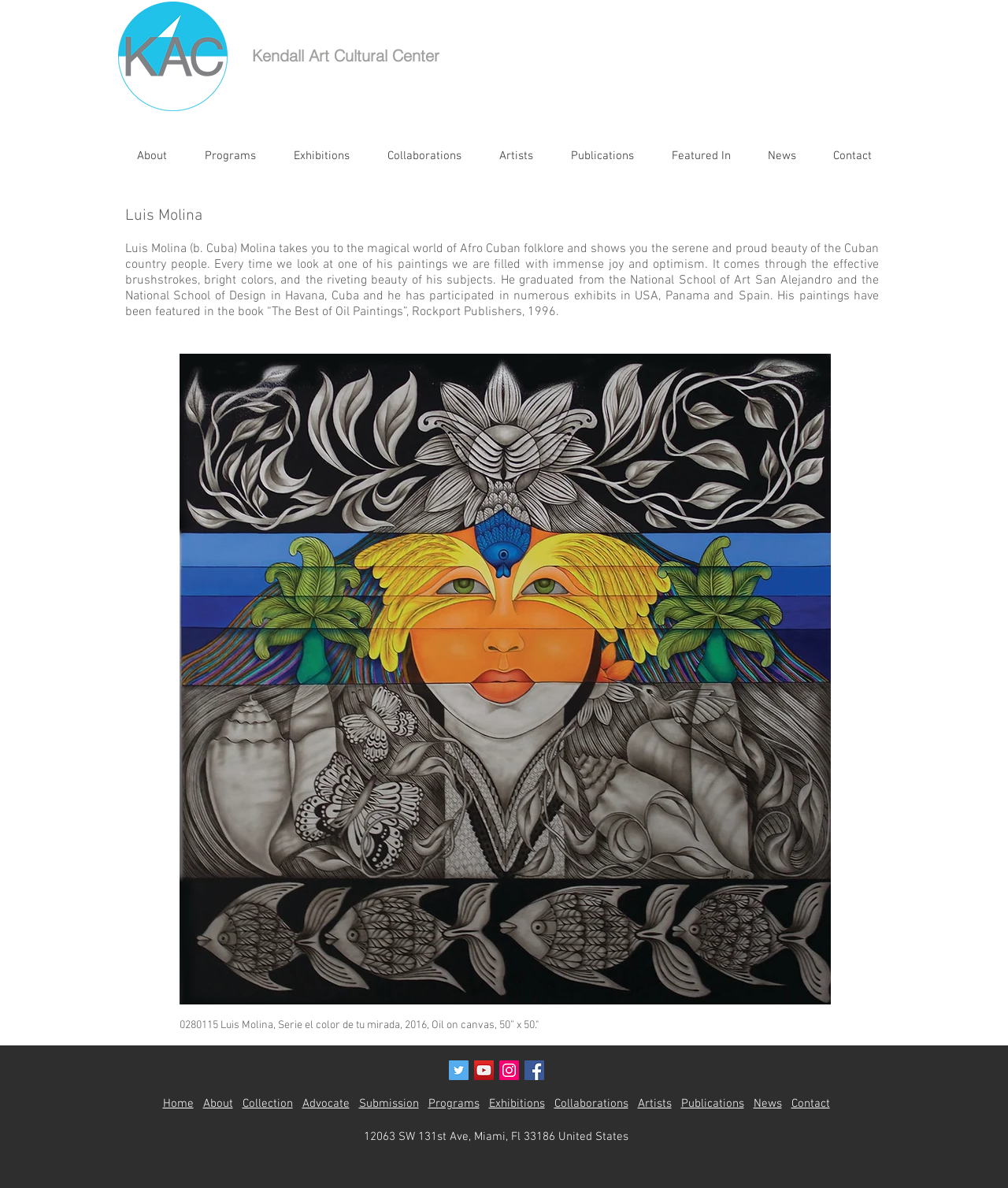Please identify the coordinates of the bounding box that should be clicked to fulfill this instruction: "Go to the 'Contact' page".

[0.808, 0.114, 0.883, 0.137]